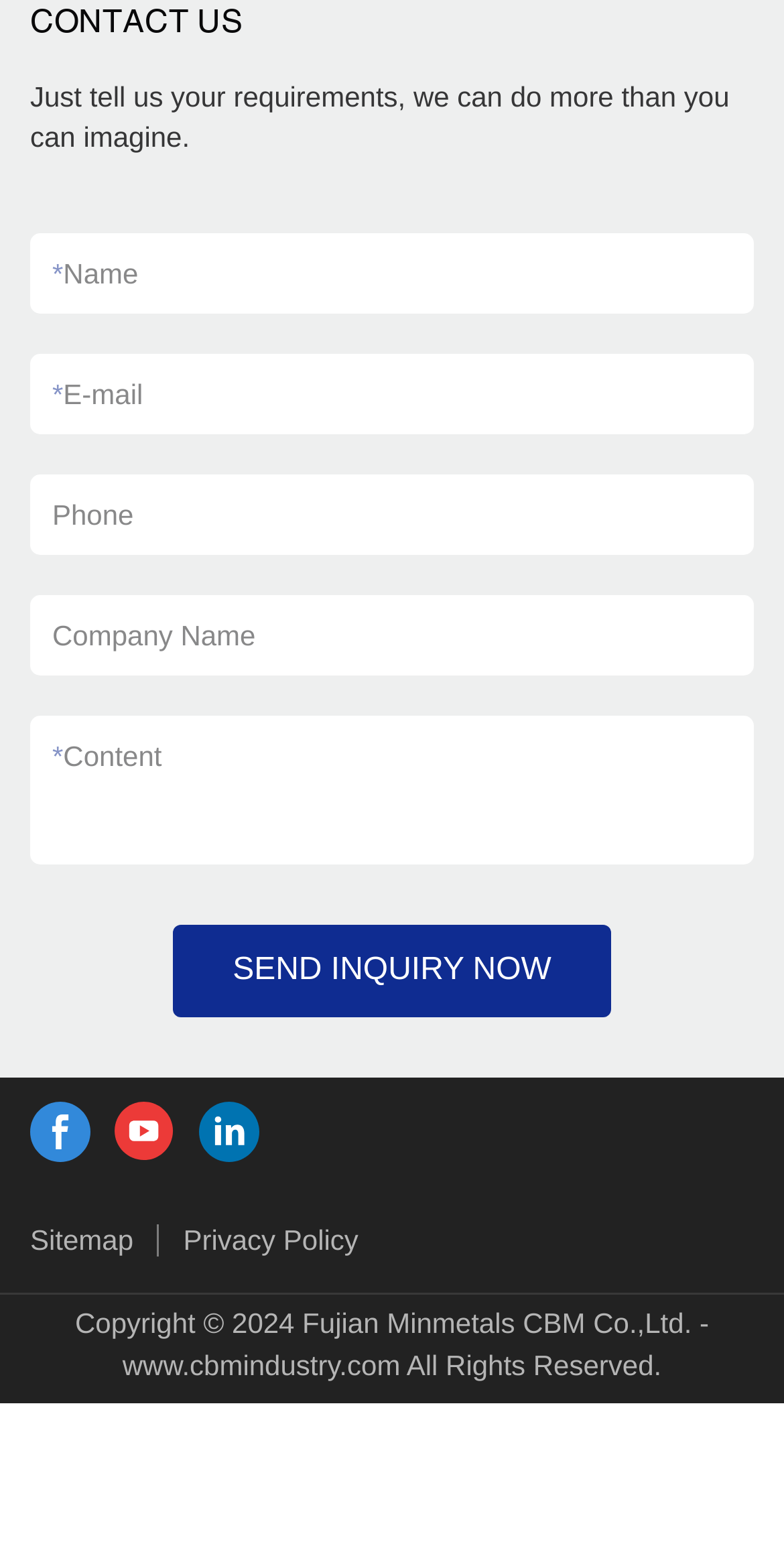Please identify the bounding box coordinates for the region that you need to click to follow this instruction: "Type your email".

[0.077, 0.231, 0.923, 0.28]